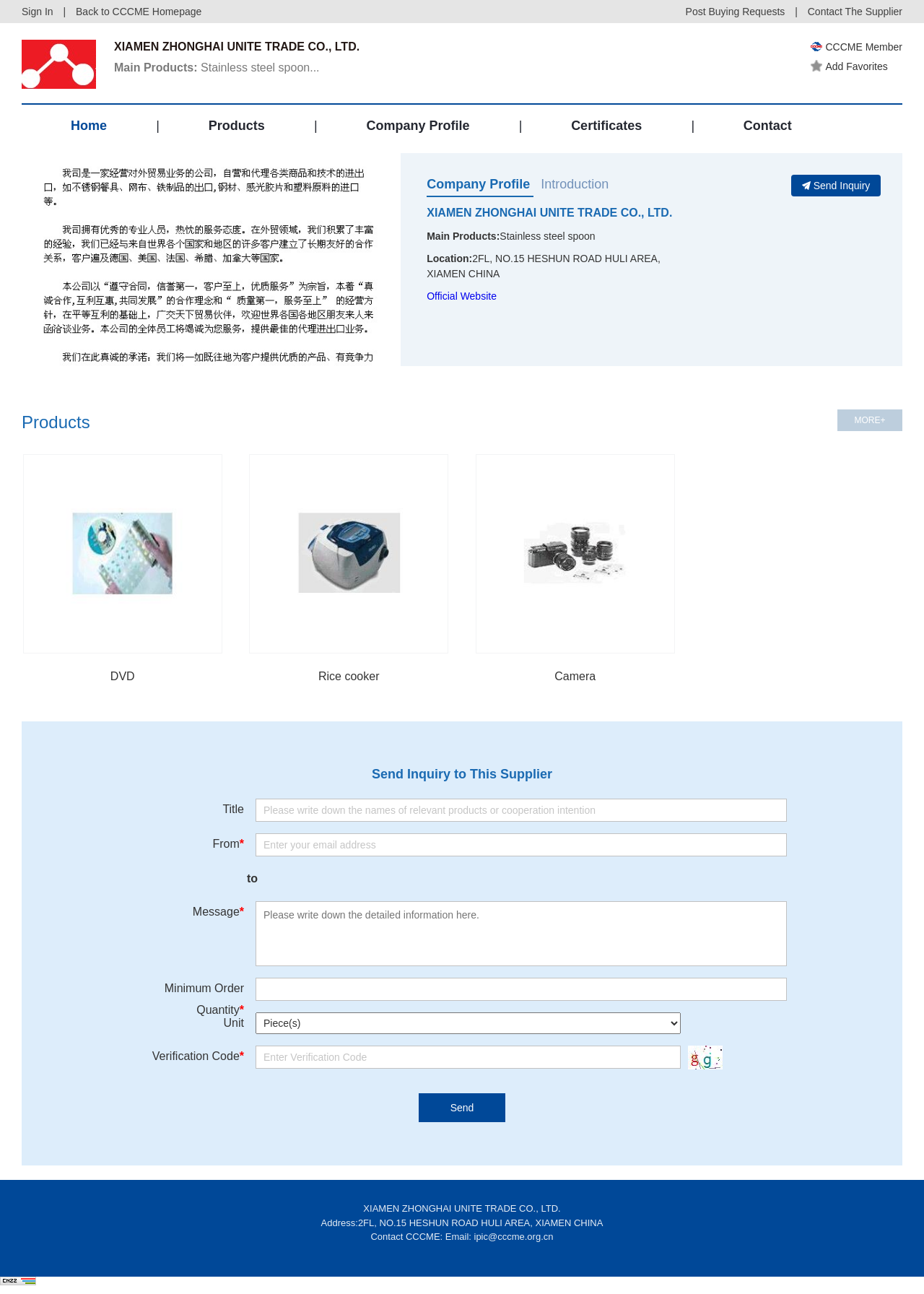What is the main product of this company?
Respond to the question with a single word or phrase according to the image.

Stainless steel spoon